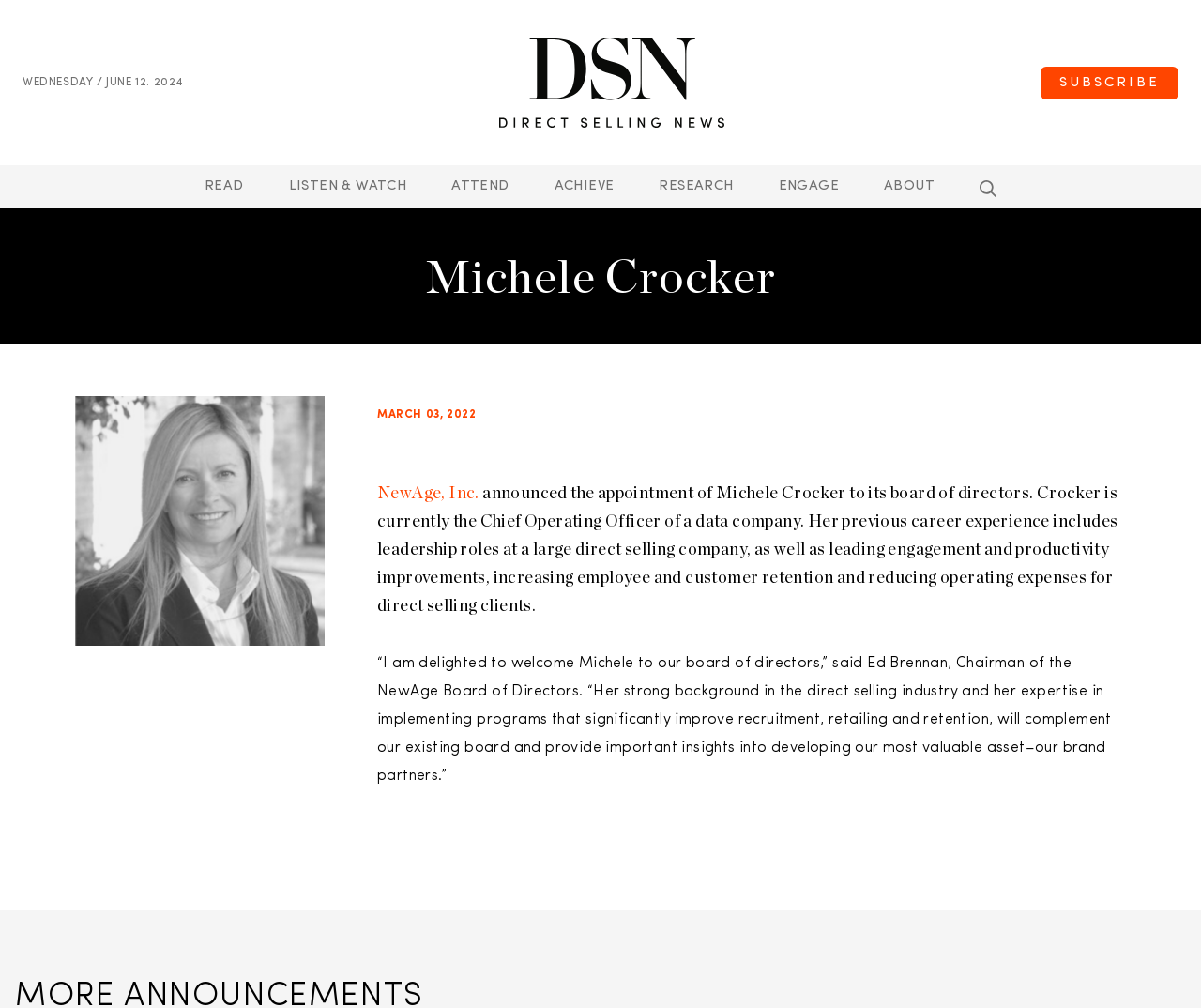Determine the bounding box coordinates in the format (top-left x, top-left y, bottom-right x, bottom-right y). Ensure all values are floating point numbers between 0 and 1. Identify the bounding box of the UI element described by: NewAge, Inc.

[0.314, 0.479, 0.399, 0.498]